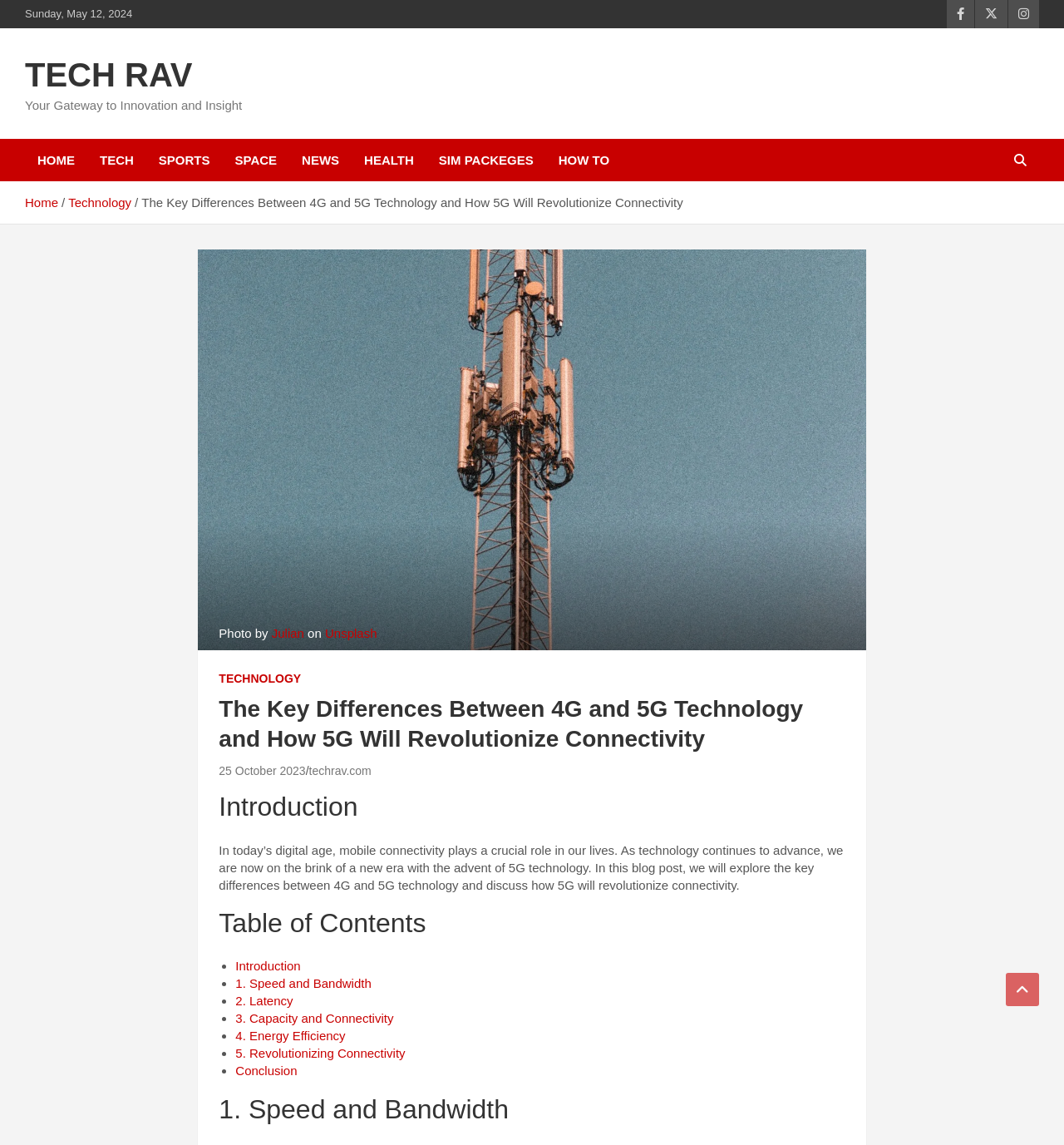Find the UI element described as: "Reports" and predict its bounding box coordinates. Ensure the coordinates are four float numbers between 0 and 1, [left, top, right, bottom].

None